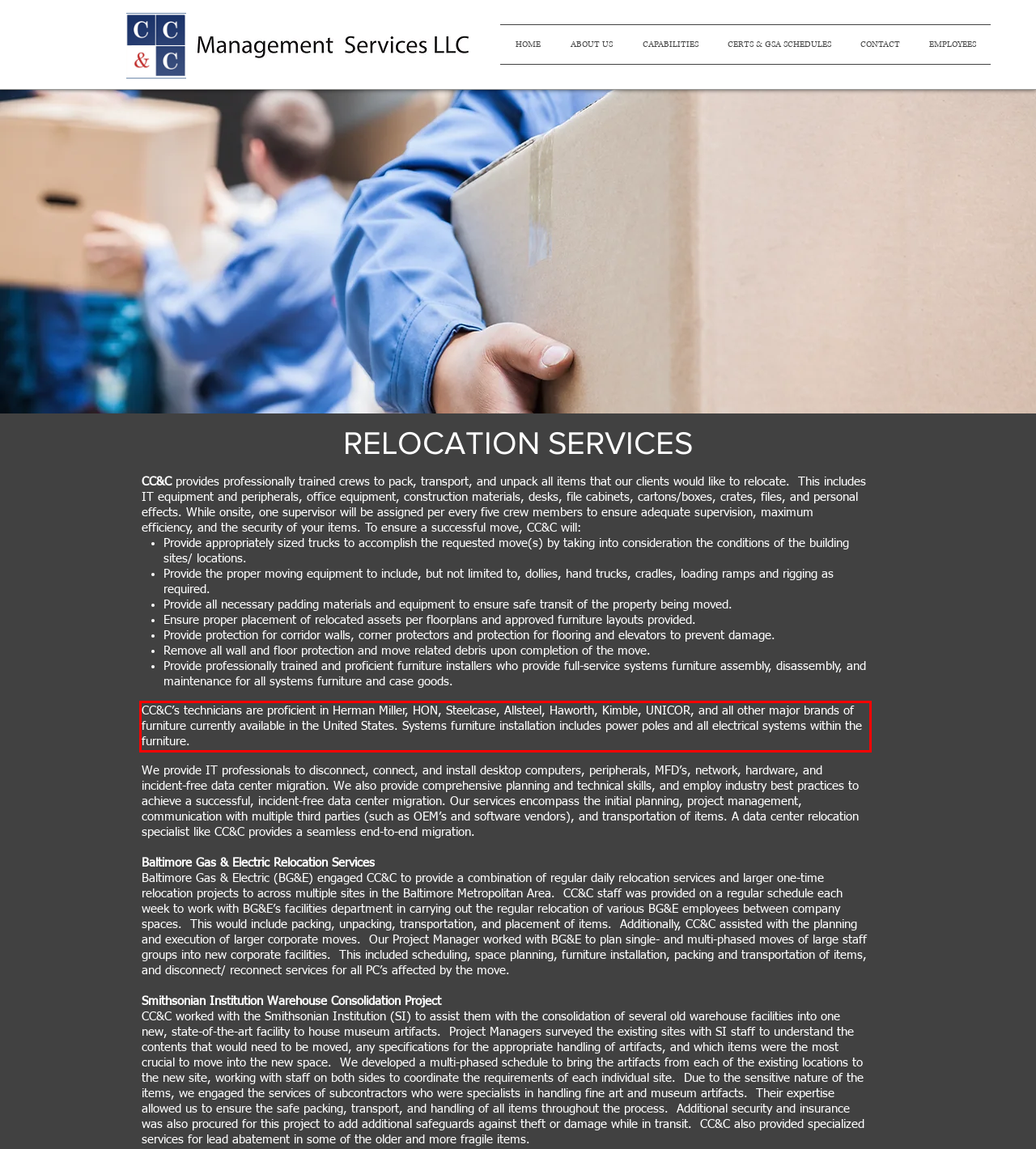Please examine the screenshot of the webpage and read the text present within the red rectangle bounding box.

CC&C’s technicians are proficient in Herman Miller, HON, Steelcase, Allsteel, Haworth, Kimble, UNICOR, and all other major brands of furniture currently available in the United States. Systems furniture installation includes power poles and all electrical systems within the furniture.